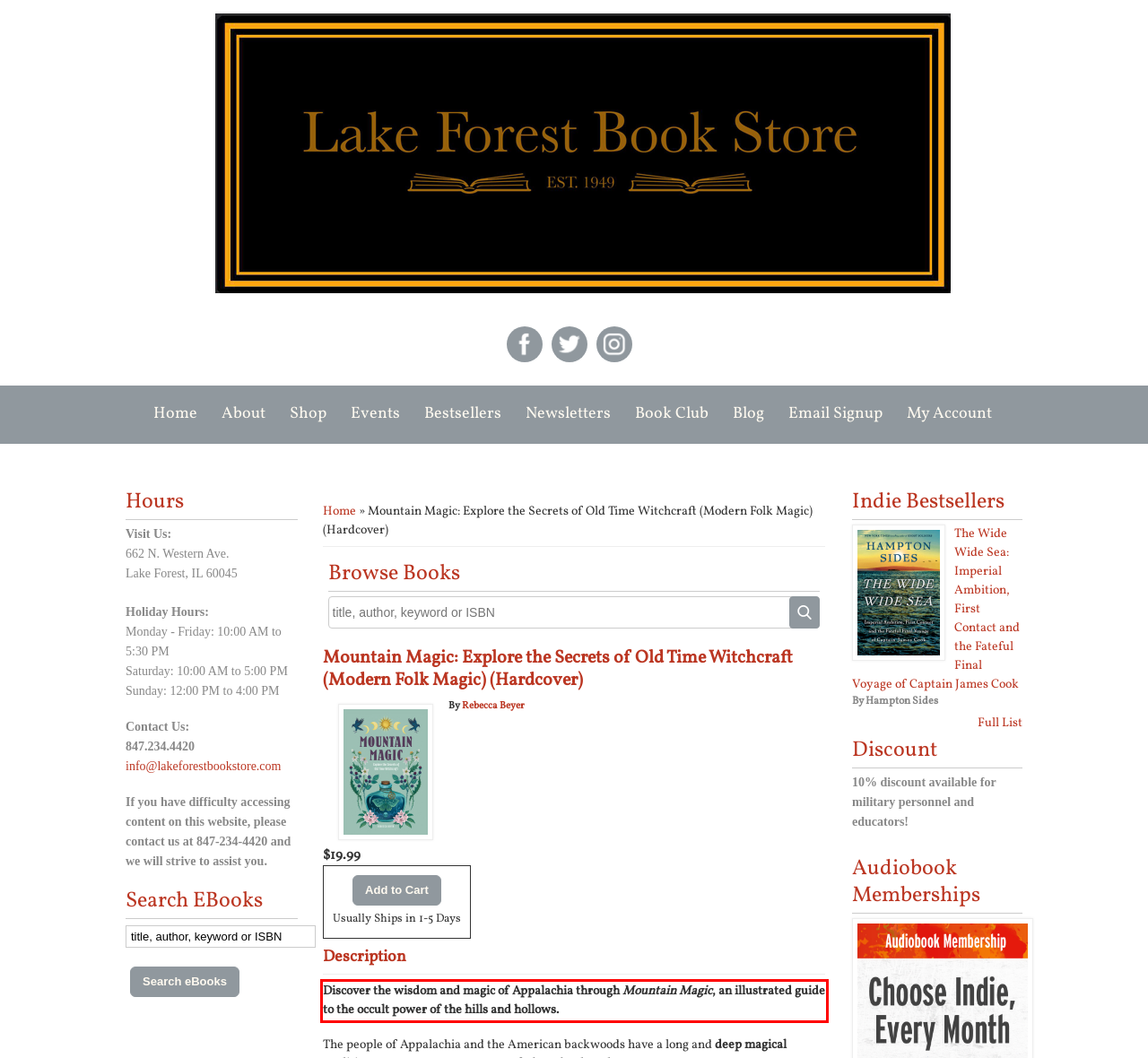Please extract the text content within the red bounding box on the webpage screenshot using OCR.

Discover the wisdom and magic of Appalachia through Mountain Magic, an illustrated guide to the occult power of the hills and hollows.